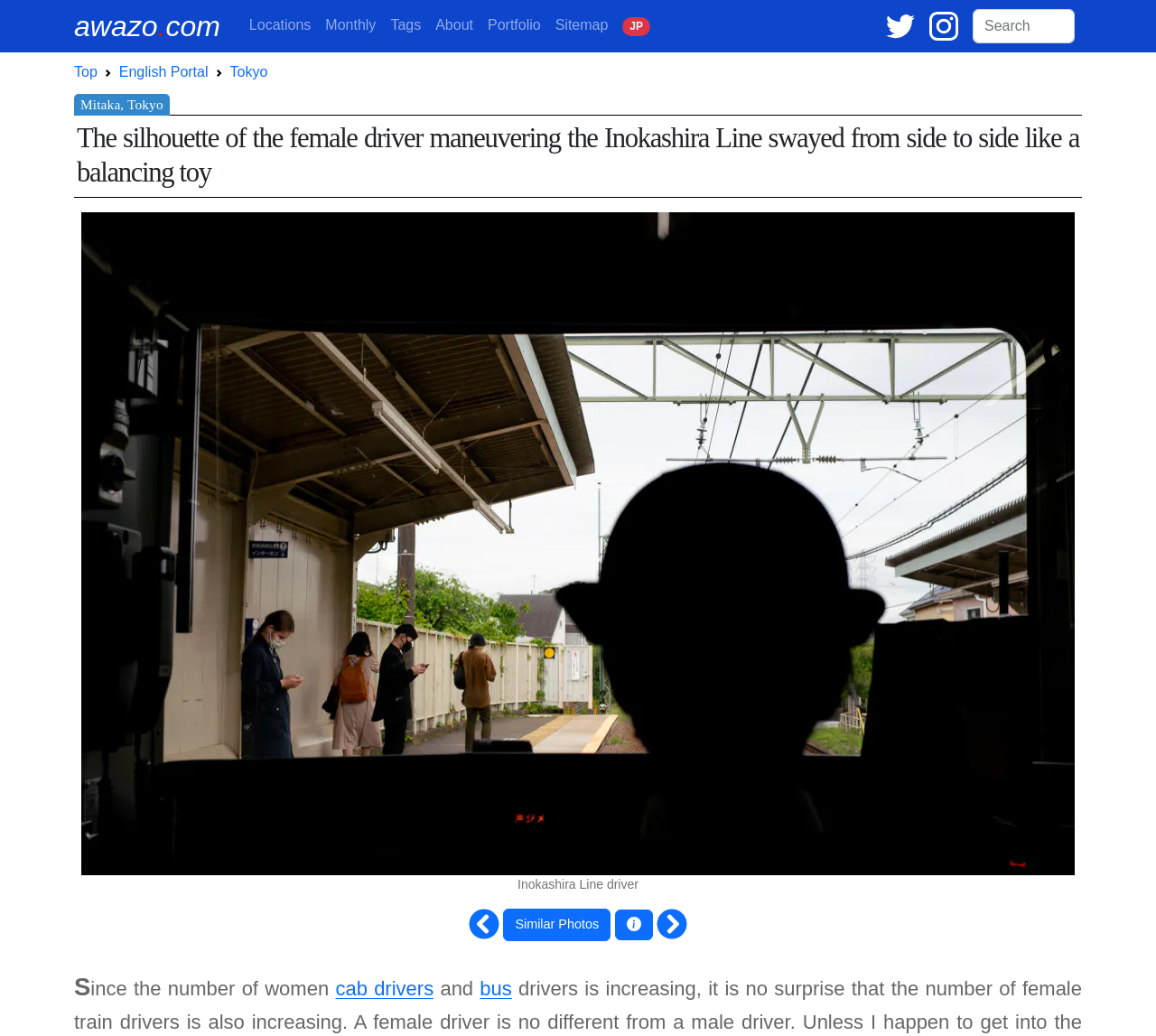Answer the question in one word or a short phrase:
What is the purpose of the 'Search' textbox?

To search for photos